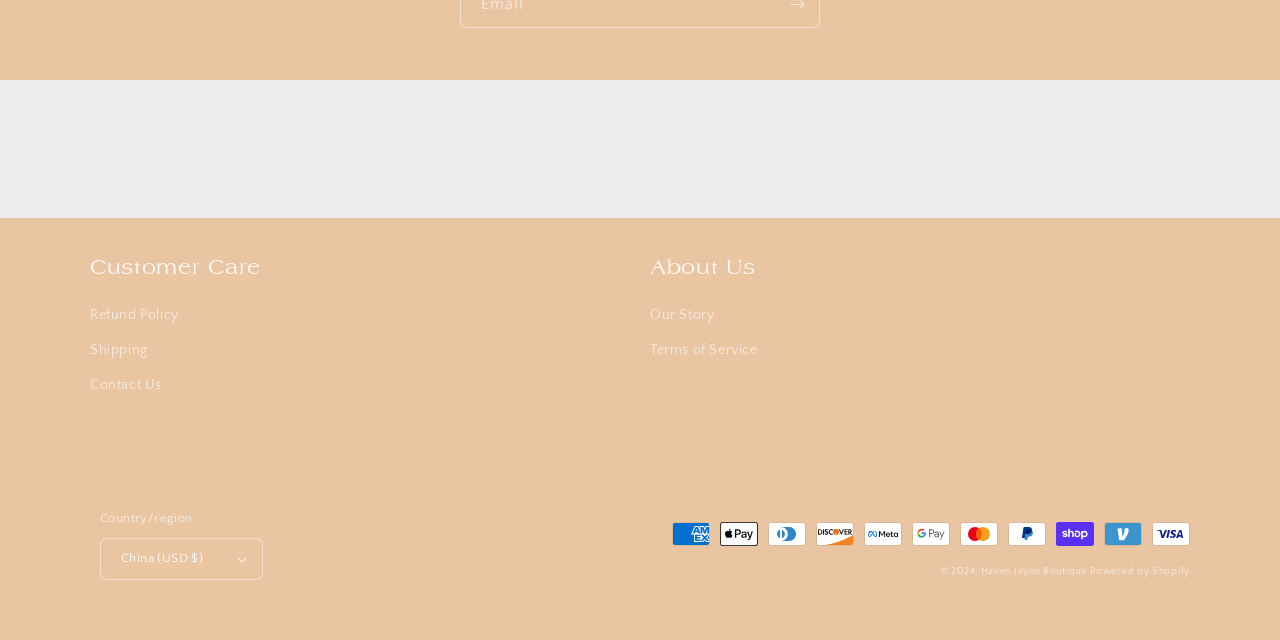Determine the bounding box coordinates of the UI element that matches the following description: "recent responses". The coordinates should be four float numbers between 0 and 1 in the format [left, top, right, bottom].

None